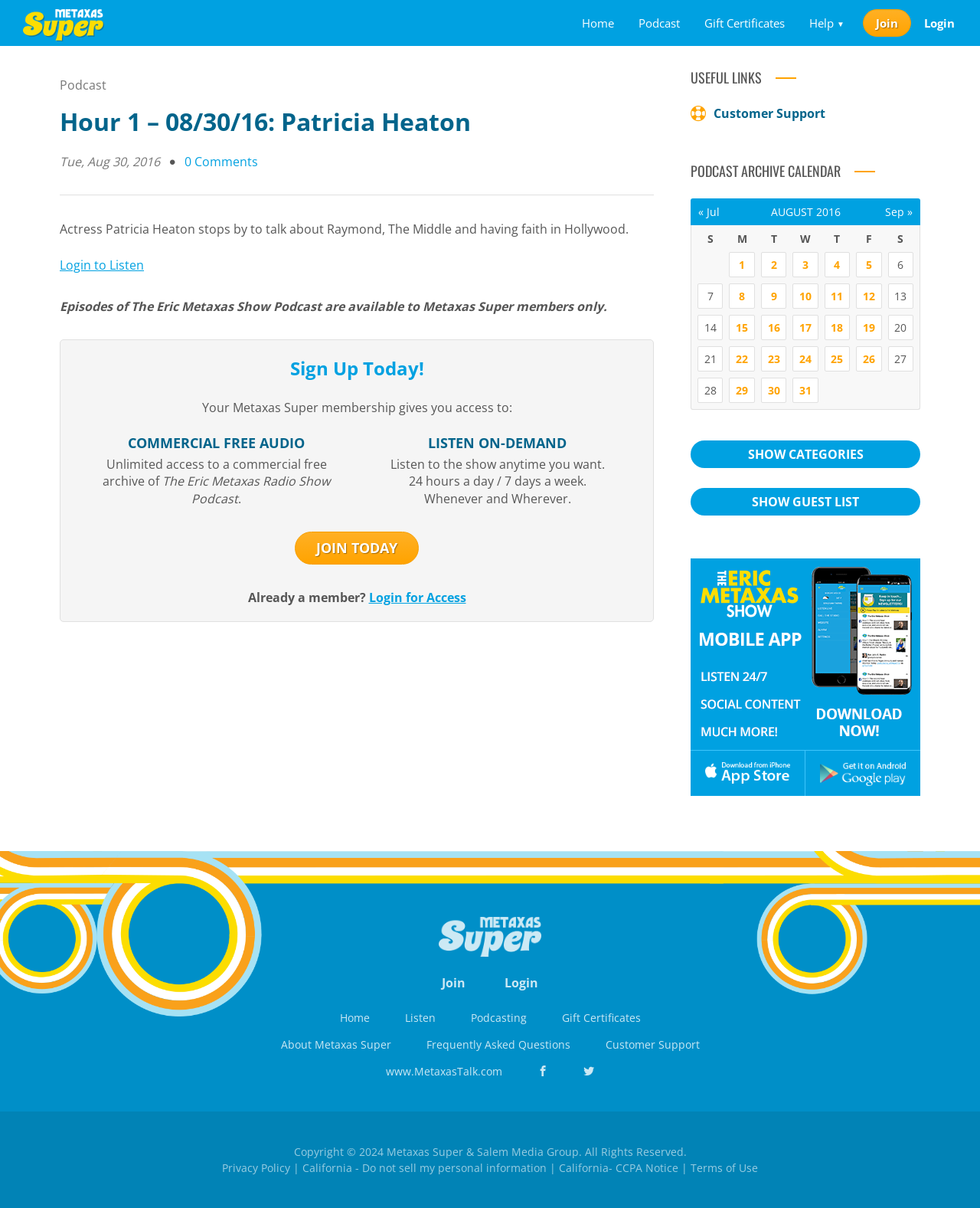Answer this question in one word or a short phrase: How can I access the podcast episodes?

Login or Sign Up